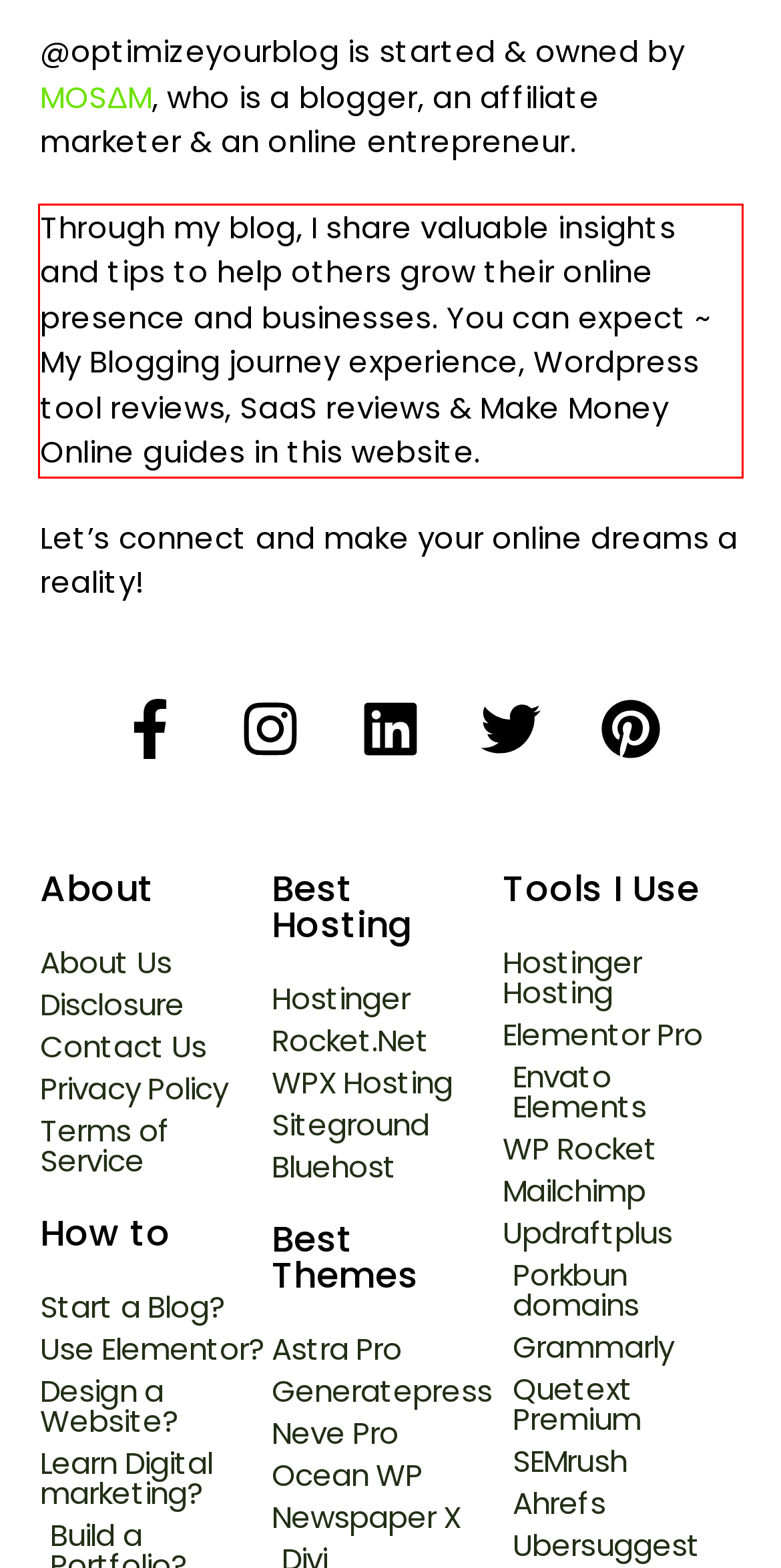Examine the webpage screenshot and use OCR to recognize and output the text within the red bounding box.

Through my blog, I share valuable insights and tips to help others grow their online presence and businesses. You can expect ~ My Blogging journey experience, Wordpress tool reviews, SaaS reviews & Make Money Online guides in this website.